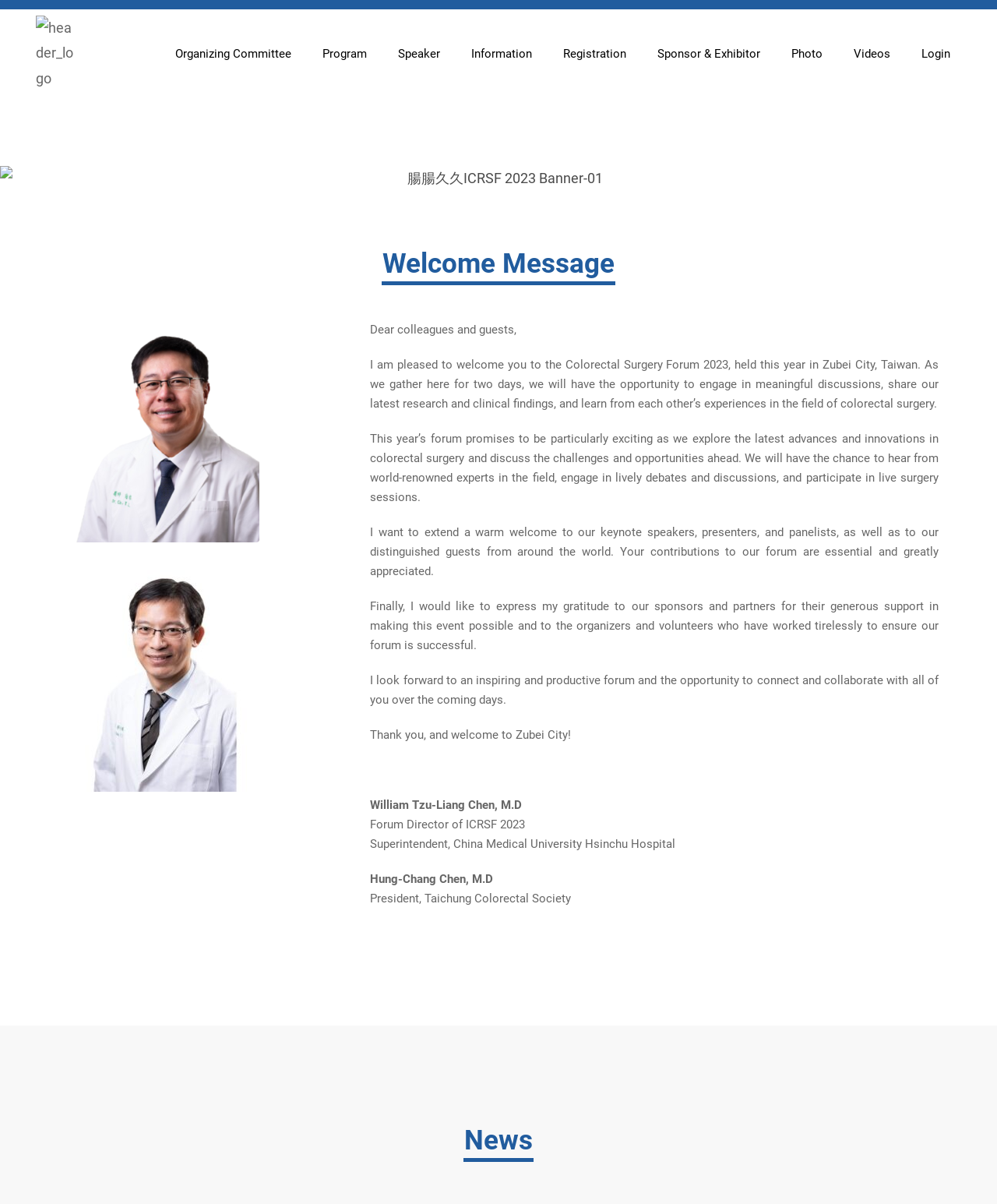Find the bounding box coordinates of the element's region that should be clicked in order to follow the given instruction: "Check the Photo section". The coordinates should consist of four float numbers between 0 and 1, i.e., [left, top, right, bottom].

[0.778, 0.03, 0.841, 0.059]